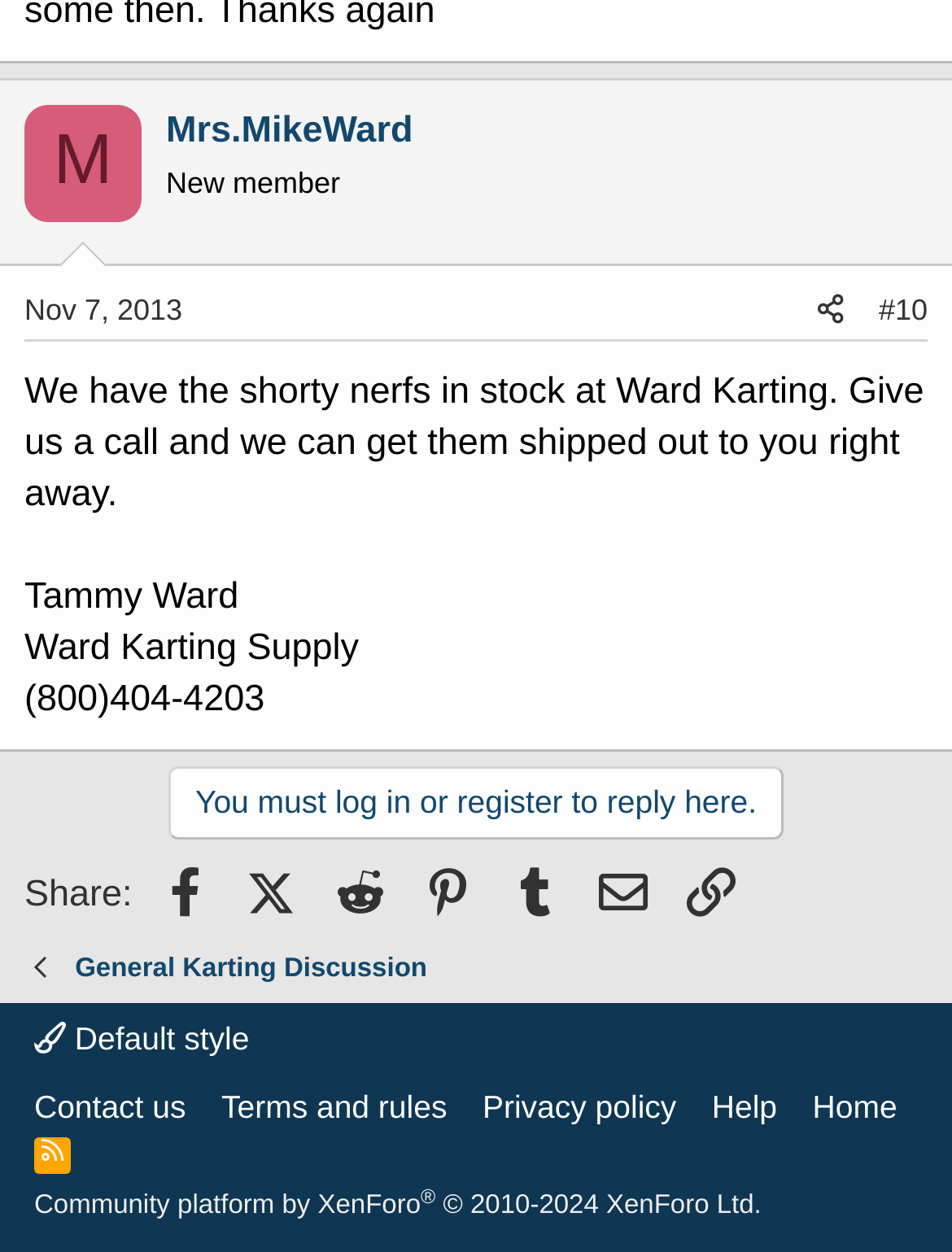What is the topic of the discussion?
Using the image, respond with a single word or phrase.

Shorty nerfs